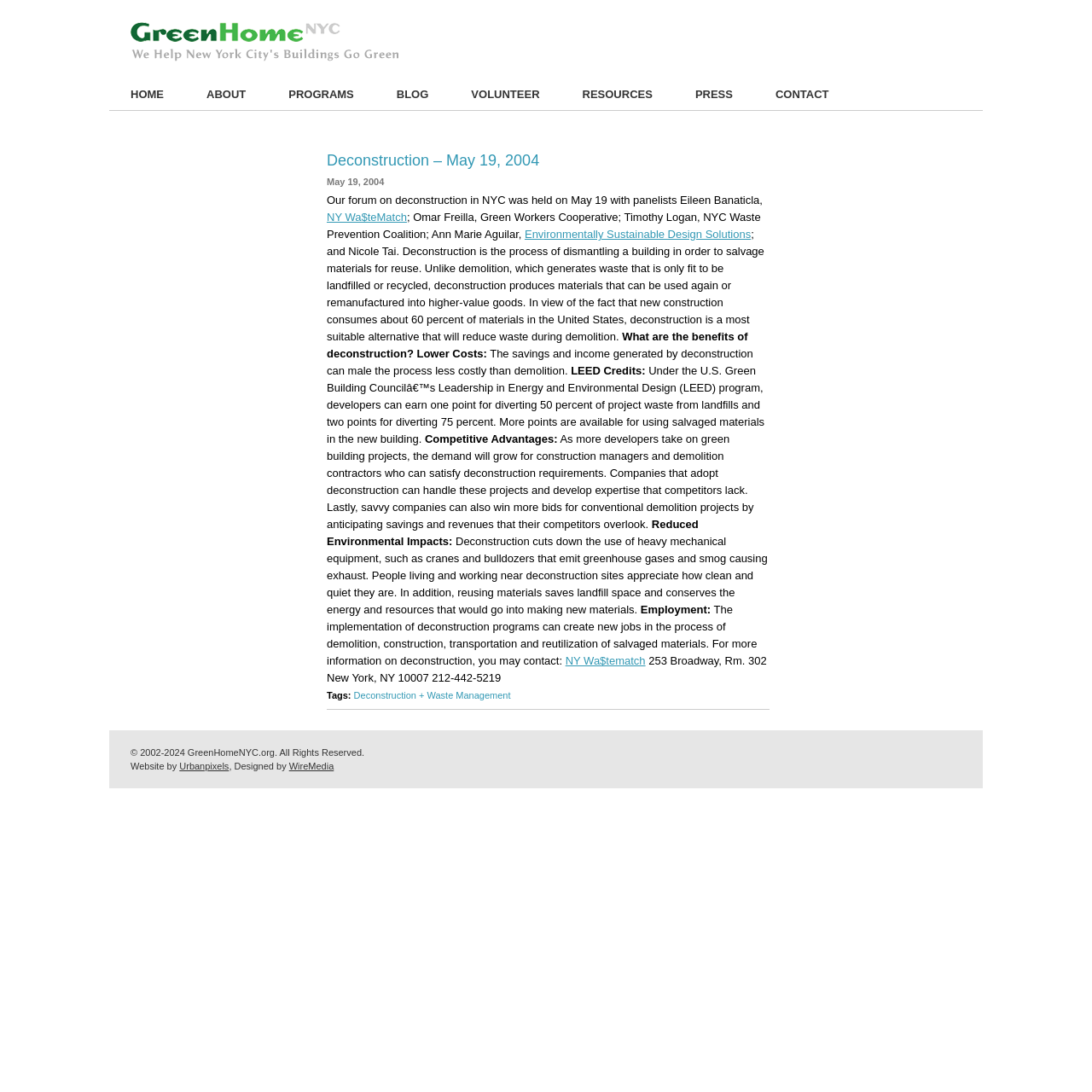What is the process of dismantling a building to salvage materials for reuse?
Your answer should be a single word or phrase derived from the screenshot.

Deconstruction